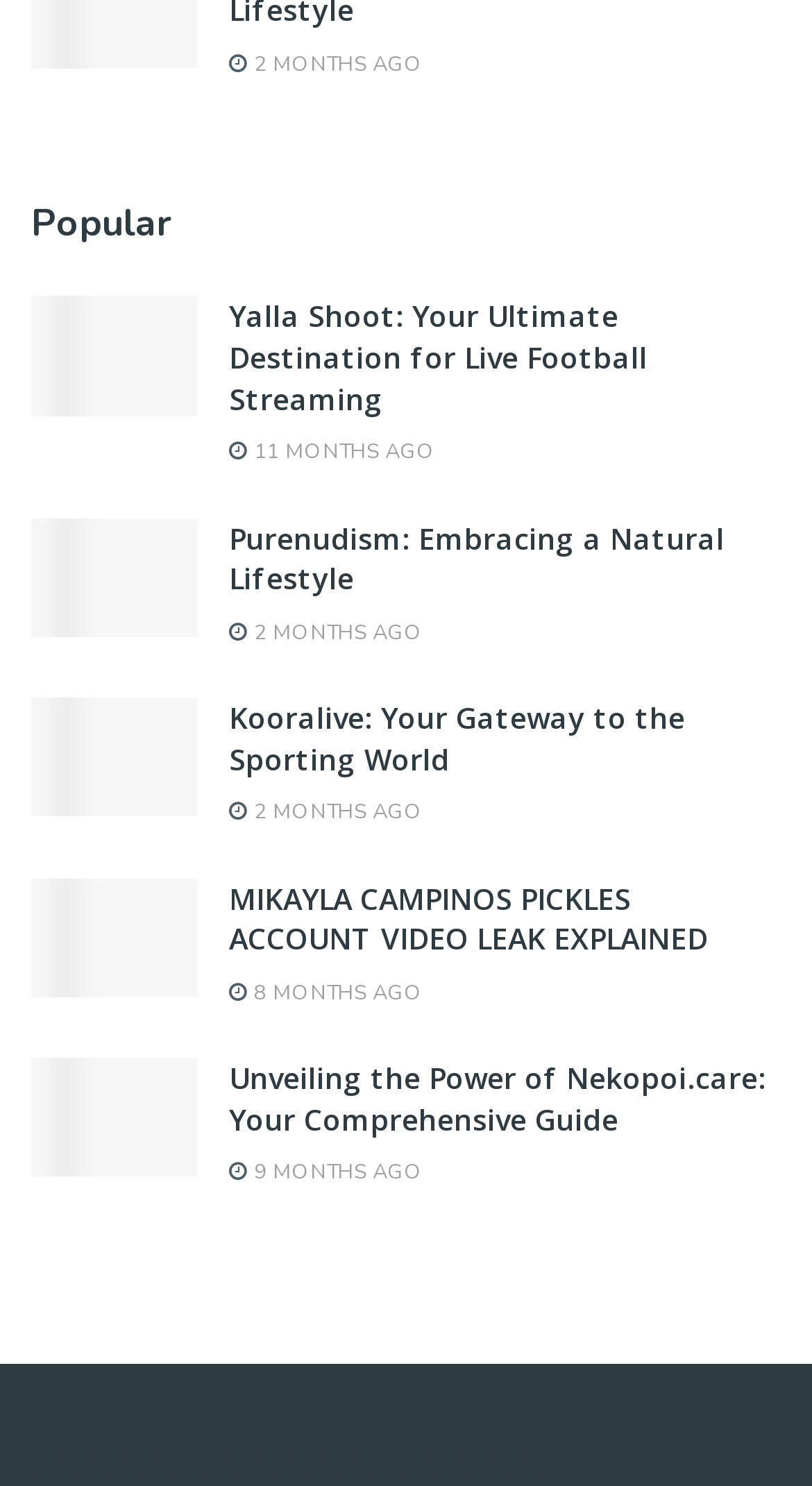Find the bounding box coordinates for the UI element that matches this description: "Primary rainbow".

None